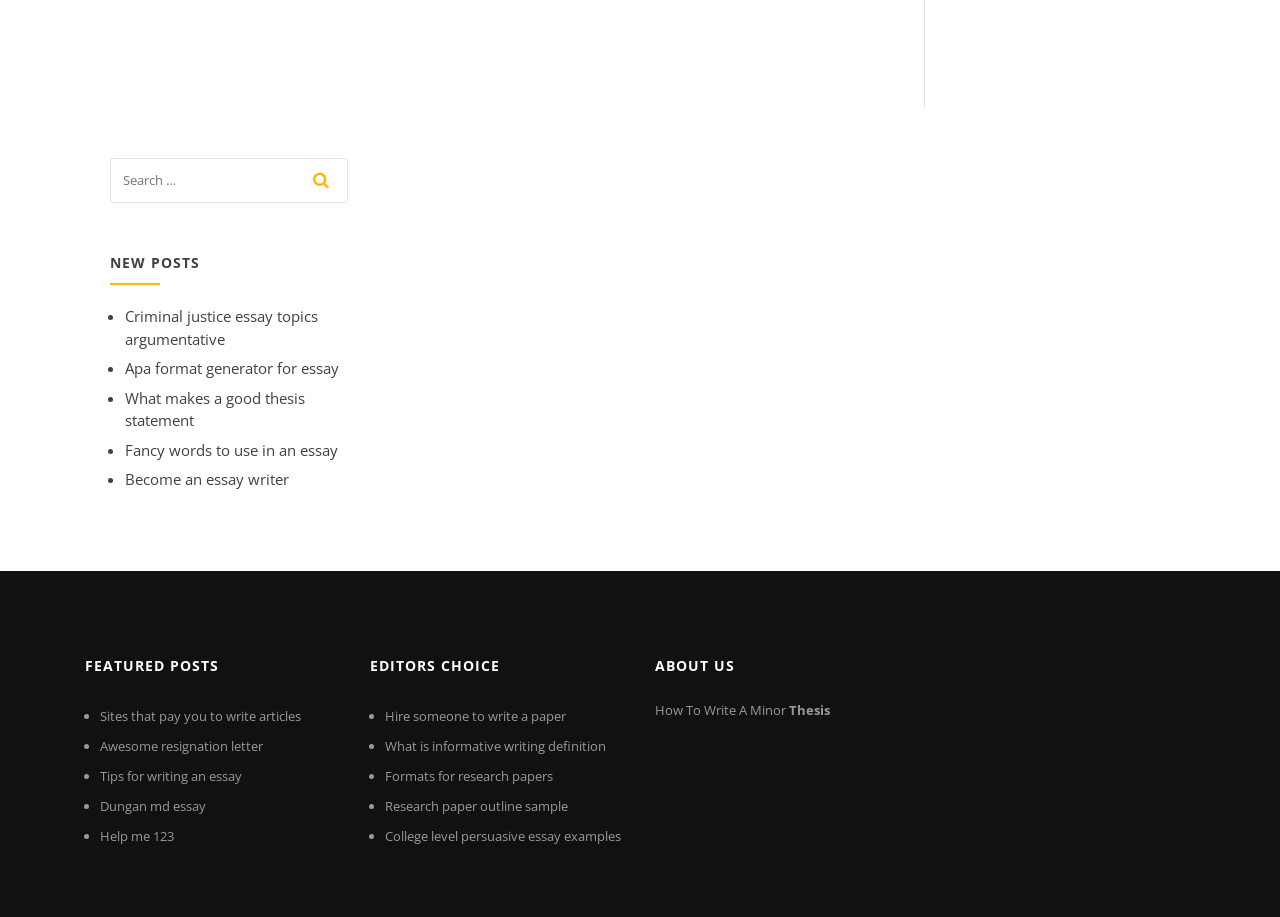Find the bounding box of the UI element described as: "Criminal justice essay topics argumentative". The bounding box coordinates should be given as four float values between 0 and 1, i.e., [left, top, right, bottom].

[0.098, 0.334, 0.248, 0.38]